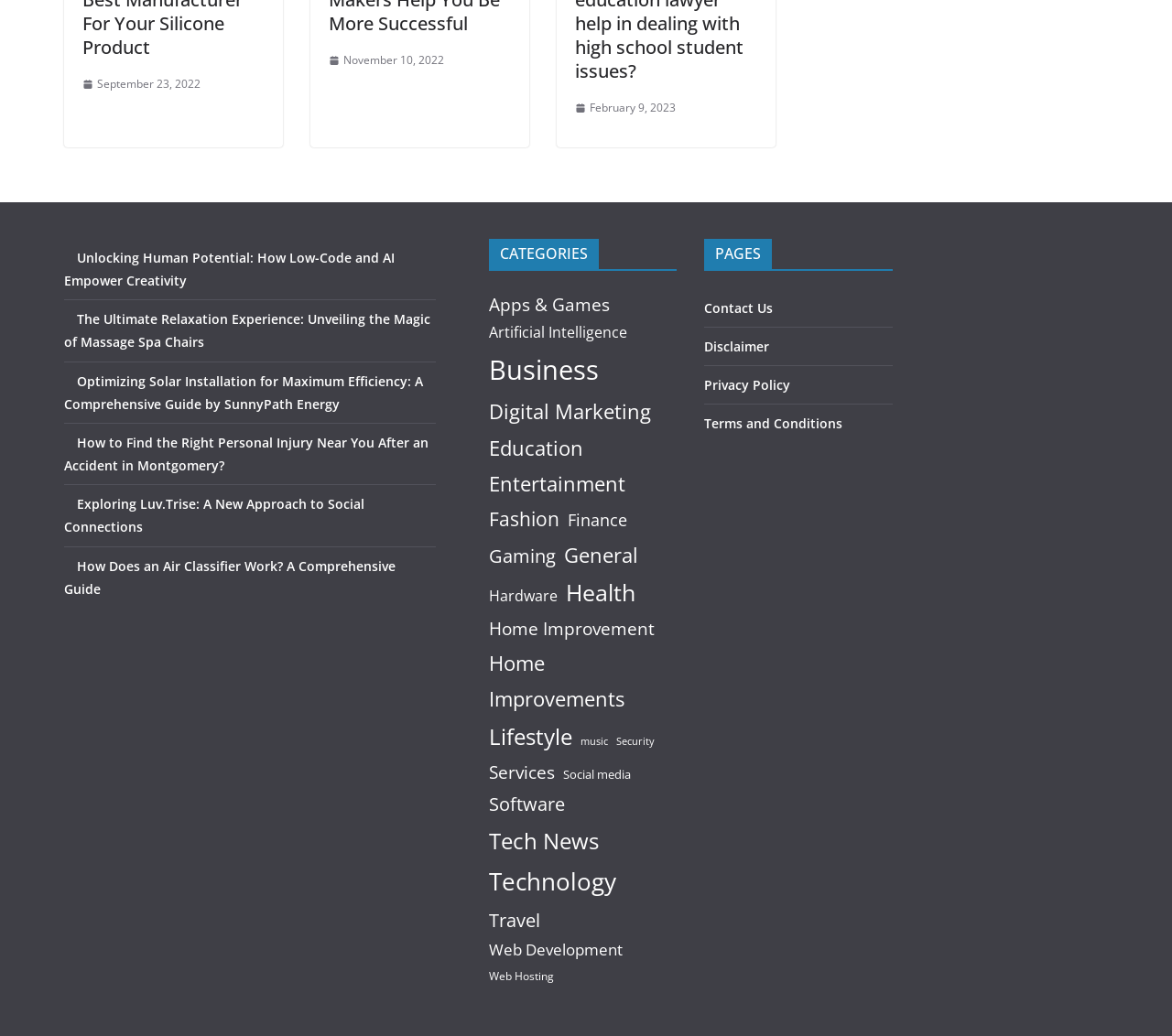Pinpoint the bounding box coordinates of the clickable area needed to execute the instruction: "Visit the 'Contact Us' page". The coordinates should be specified as four float numbers between 0 and 1, i.e., [left, top, right, bottom].

[0.601, 0.288, 0.659, 0.305]